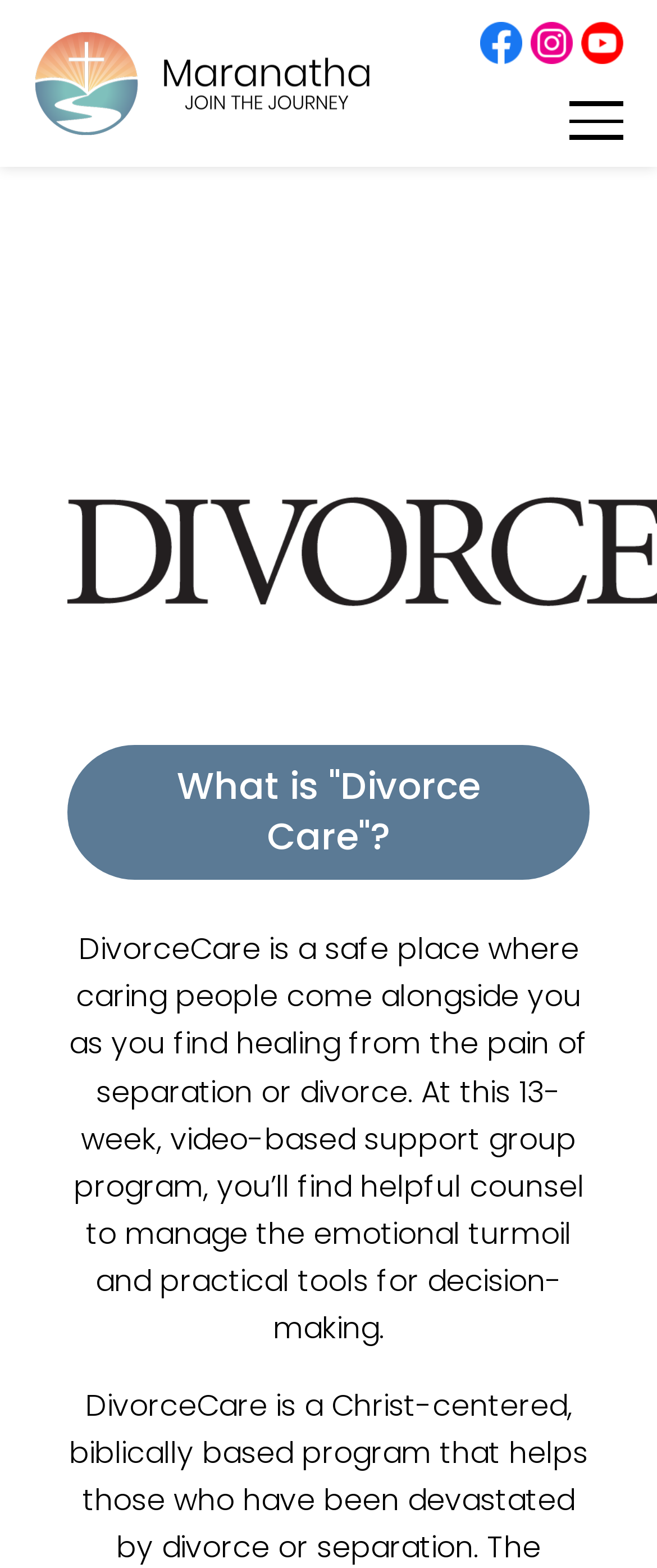Find the bounding box of the UI element described as follows: "What is "Divorce Care"?".

[0.103, 0.475, 0.897, 0.561]